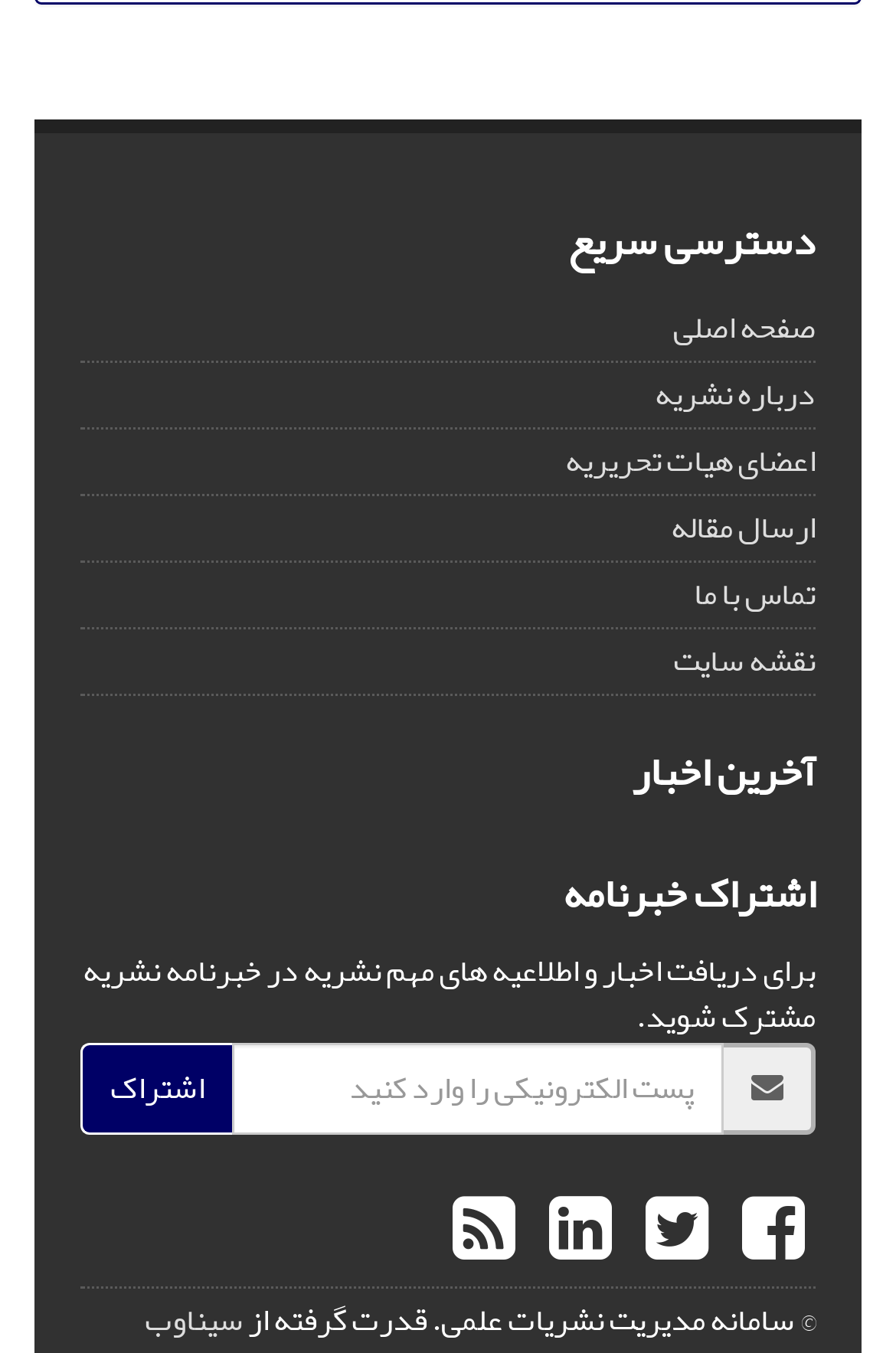Locate the bounding box coordinates of the UI element described by: "نقشه سایت". Provide the coordinates as four float numbers between 0 and 1, formatted as [left, top, right, bottom].

[0.751, 0.464, 0.91, 0.51]